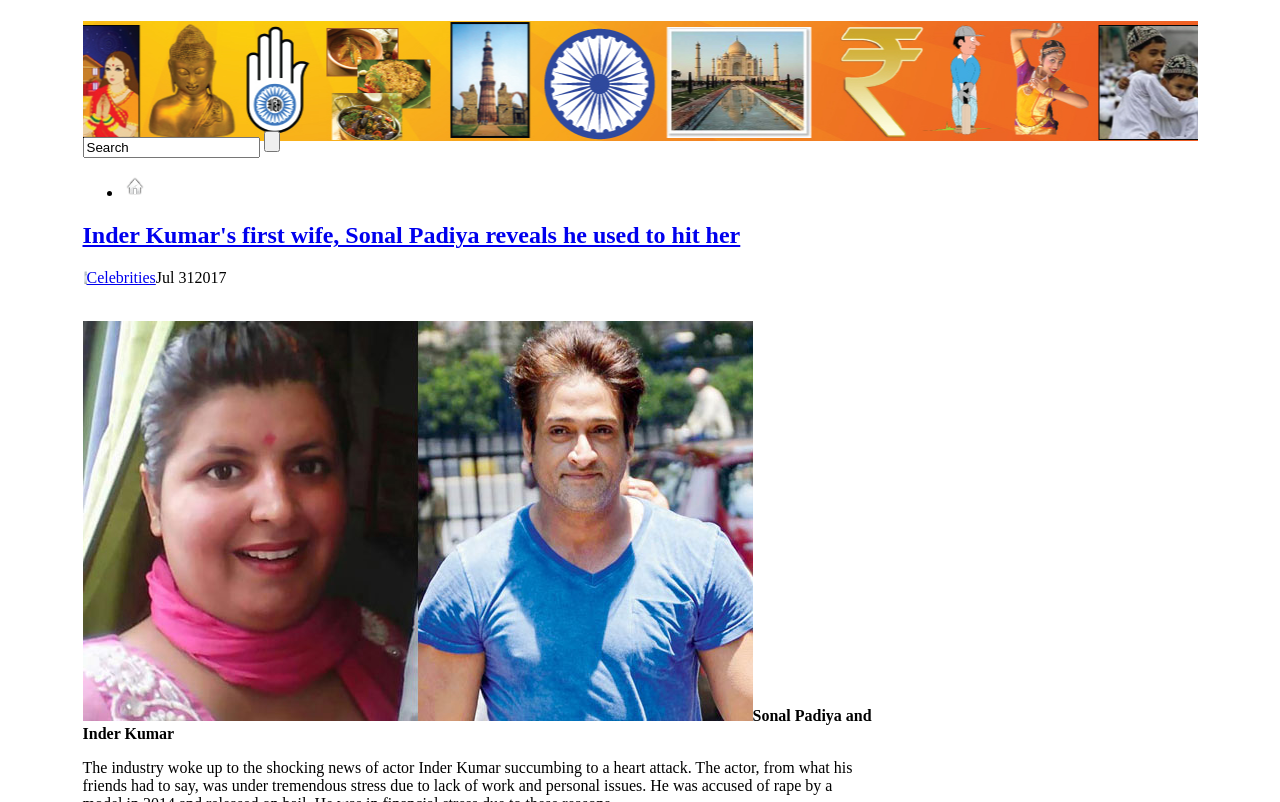Please determine the bounding box coordinates for the UI element described as: "input value="Search" name="s" value="Search"".

[0.064, 0.171, 0.203, 0.198]